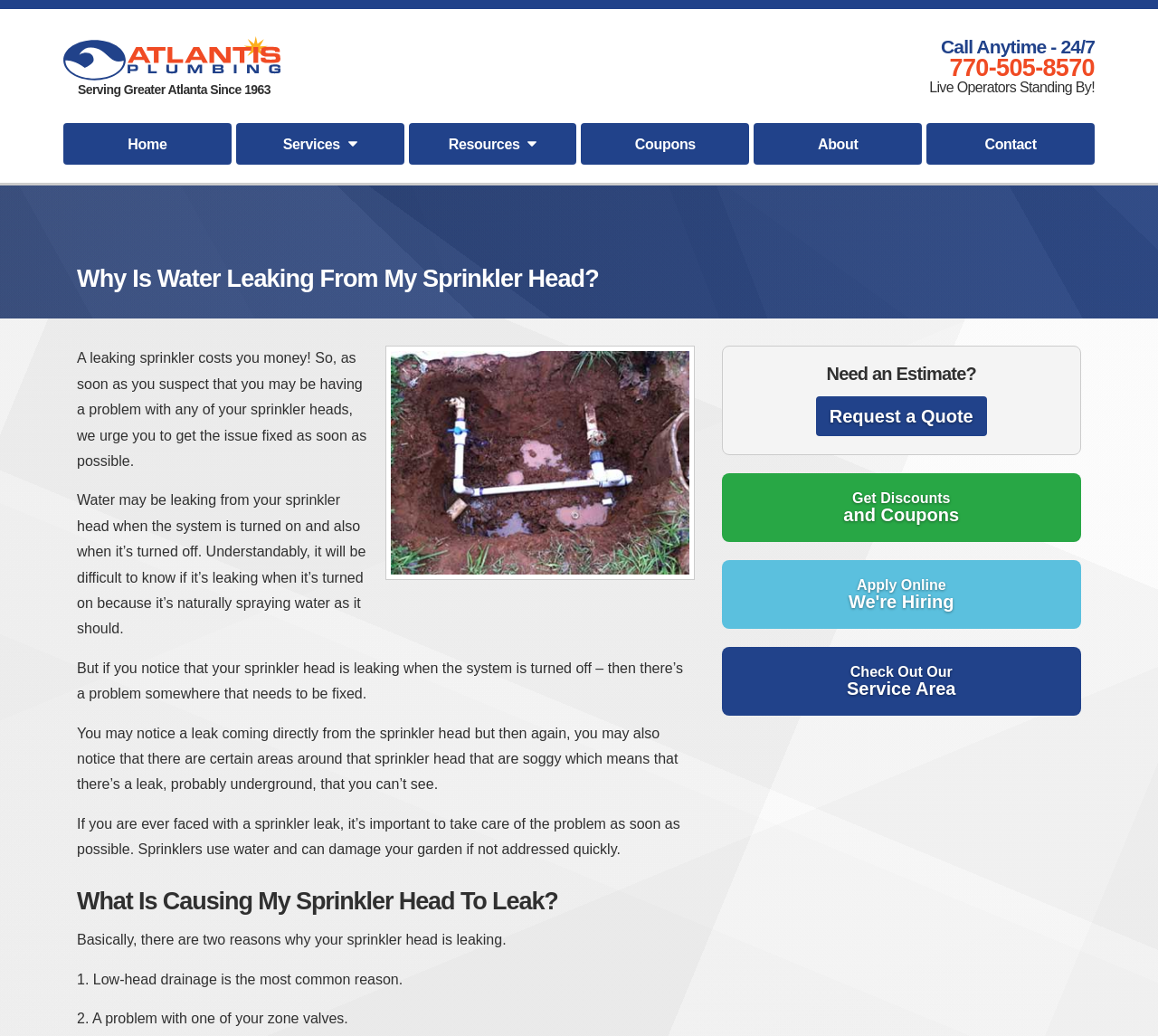Please determine the bounding box coordinates of the element's region to click for the following instruction: "Call the phone number".

[0.82, 0.052, 0.945, 0.078]